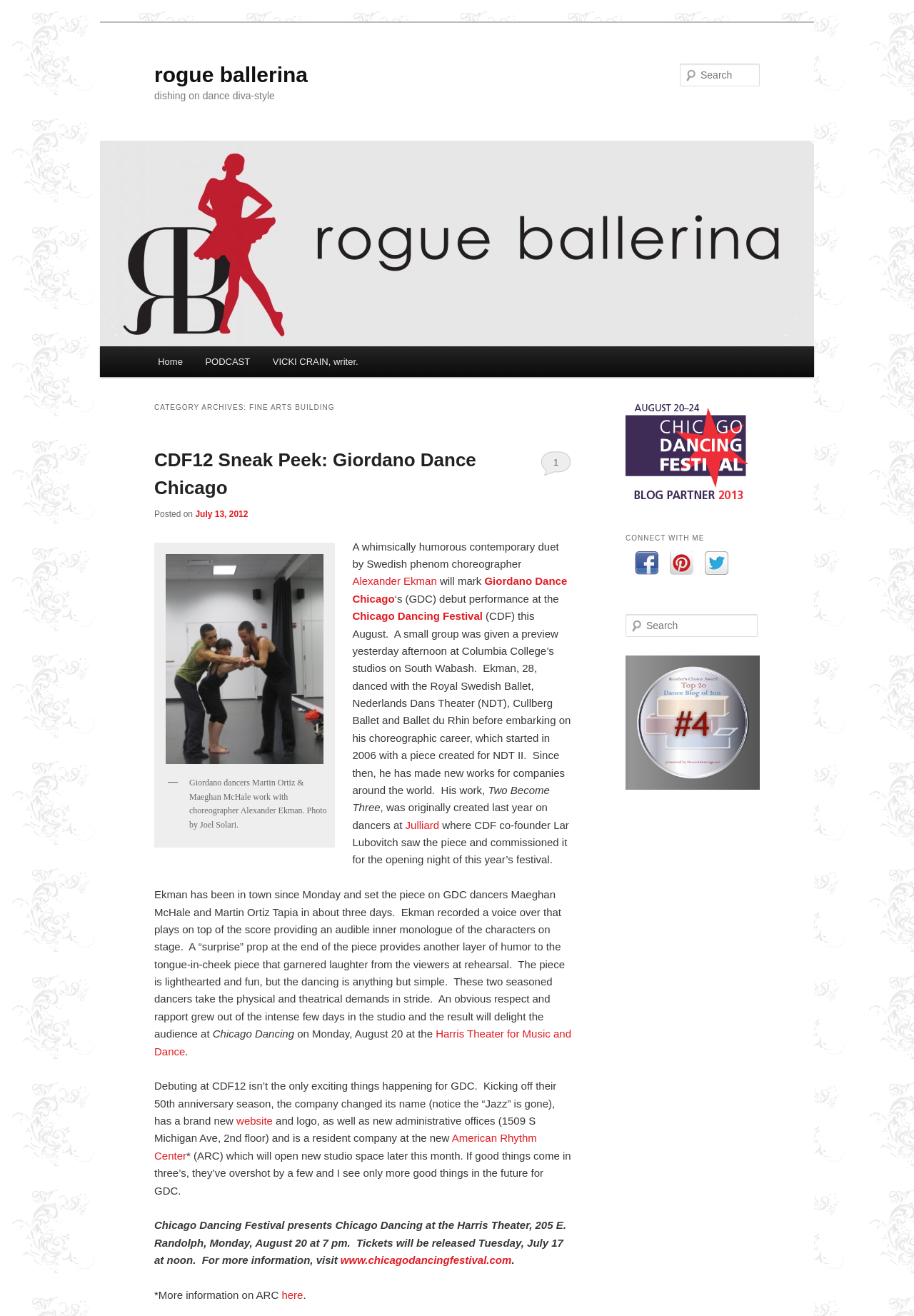Predict the bounding box of the UI element that fits this description: "parent_node: Search name="s" placeholder="Search"".

[0.744, 0.048, 0.831, 0.066]